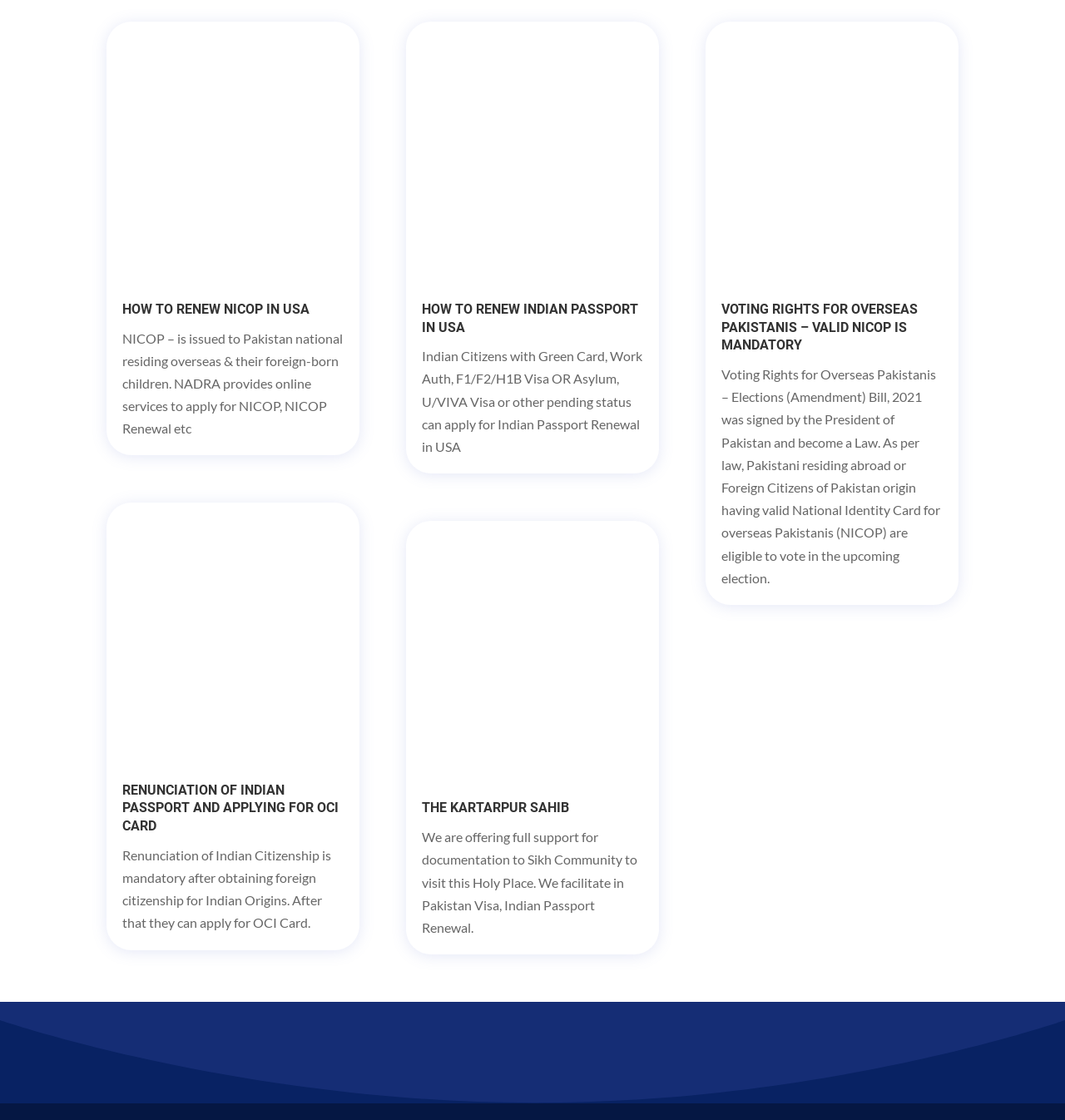Please identify the bounding box coordinates of the clickable region that I should interact with to perform the following instruction: "Read about 'RENUNCIATION OF INDIAN PASSPORT AND APPLYING FOR OCI CARD'". The coordinates should be expressed as four float numbers between 0 and 1, i.e., [left, top, right, bottom].

[0.115, 0.697, 0.322, 0.753]